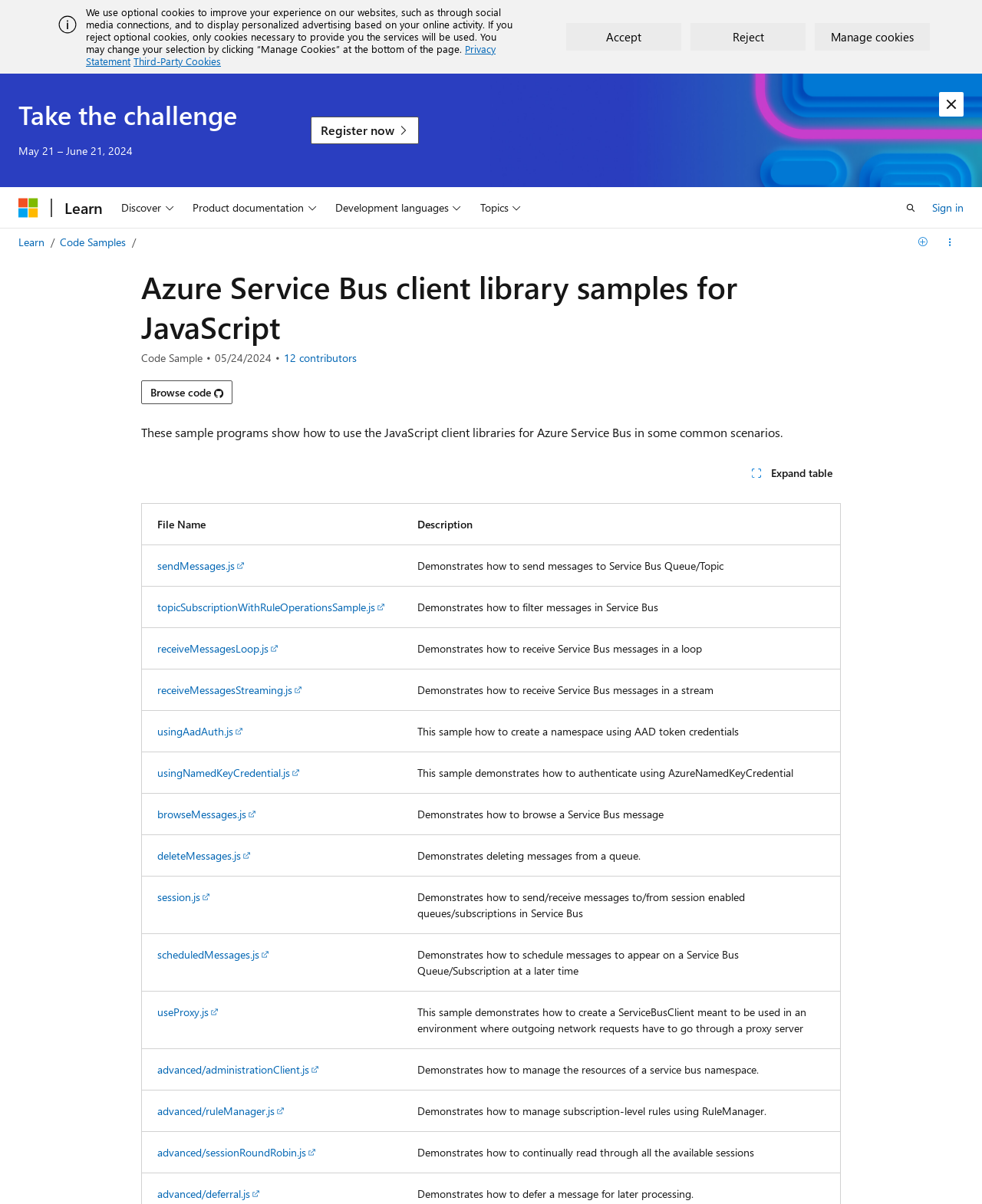What is the purpose of the 'Browse code' button?
Analyze the image and provide a thorough answer to the question.

The 'Browse code' button is accompanied by a link 'View on GitHub', suggesting that the purpose of the button is to allow users to view the code on GitHub.